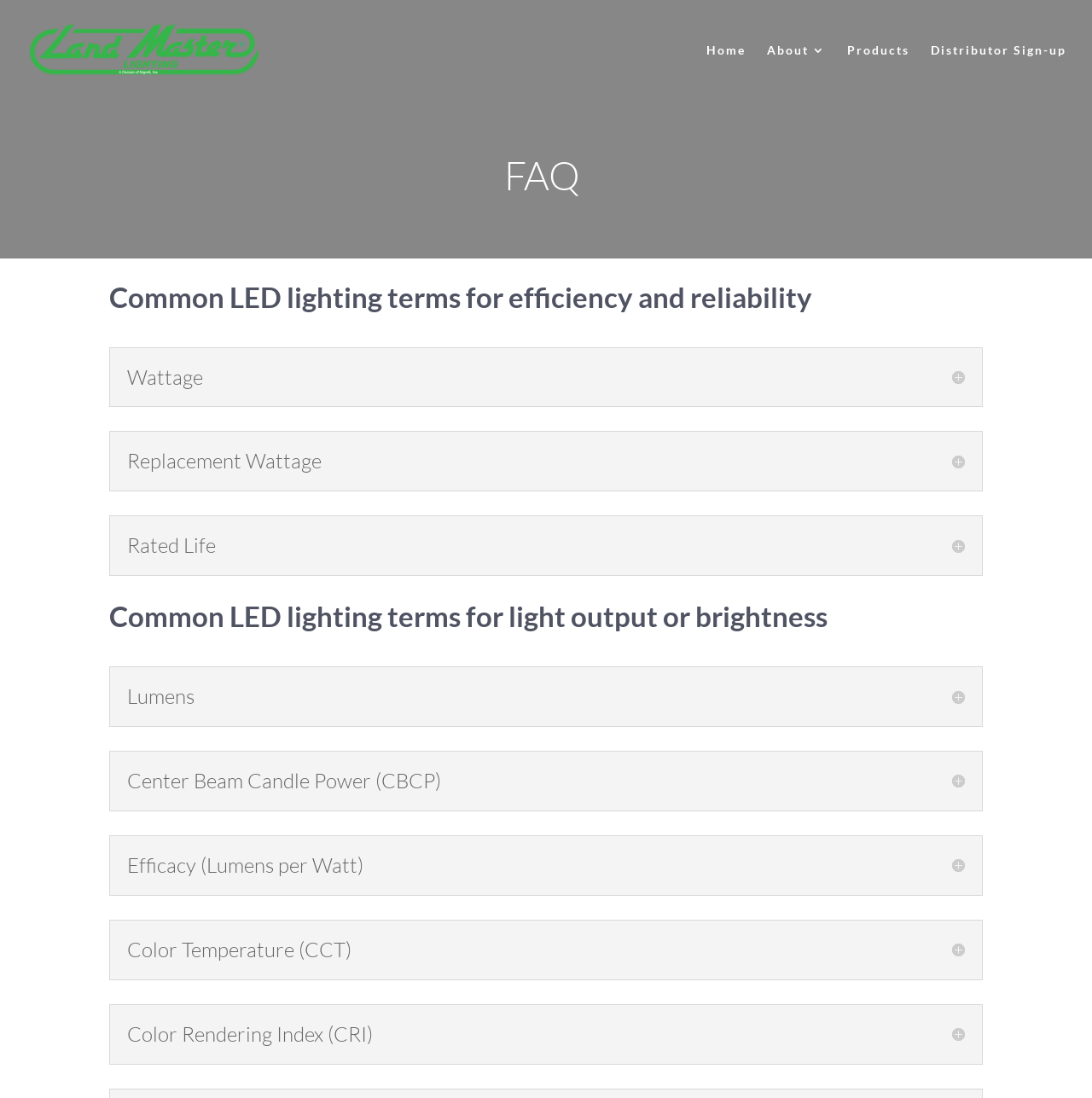Please predict the bounding box coordinates (top-left x, top-left y, bottom-right x, bottom-right y) for the UI element in the screenshot that fits the description: Home

[0.647, 0.04, 0.683, 0.092]